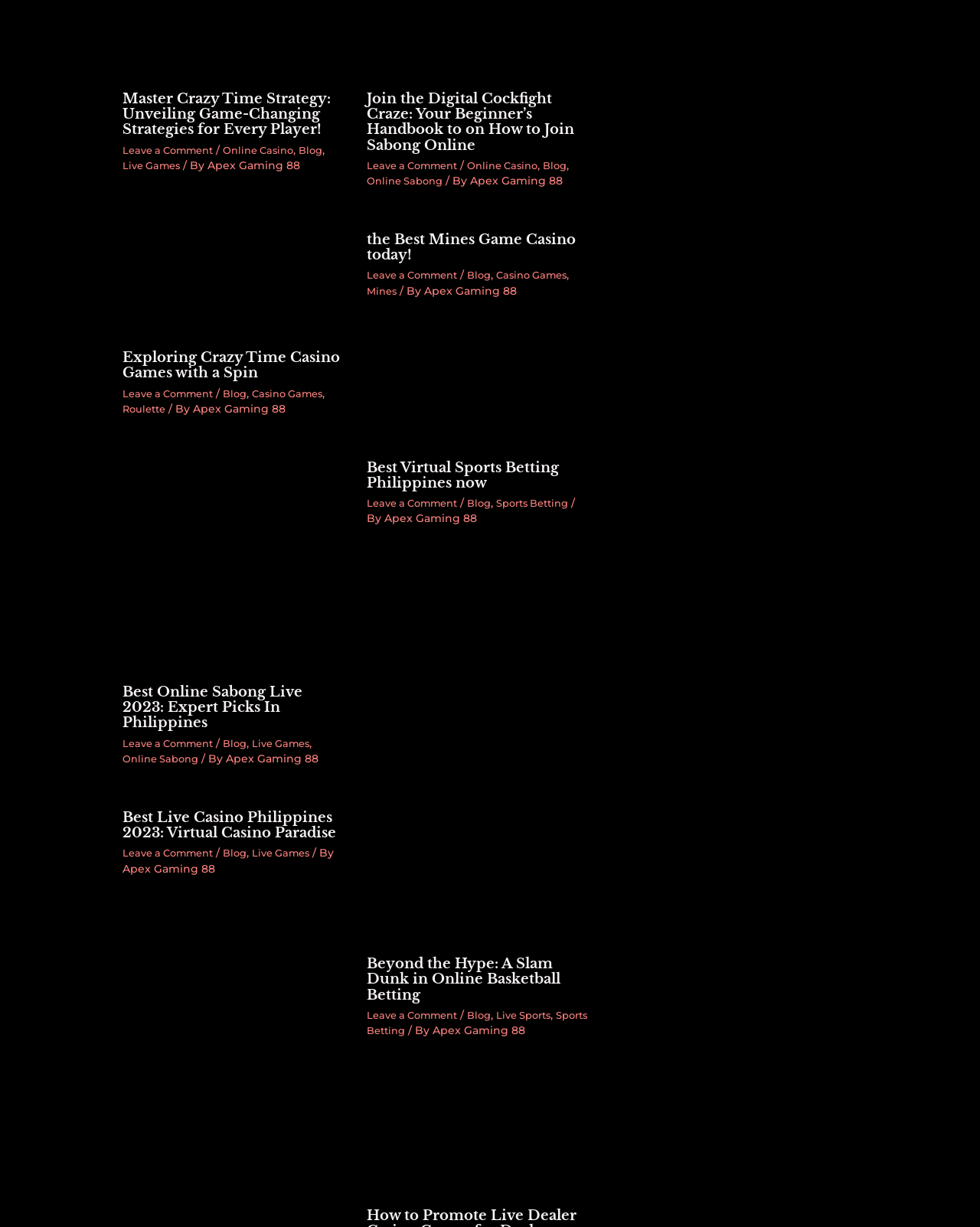Please find the bounding box coordinates of the section that needs to be clicked to achieve this instruction: "Click on 'Online Casino' link".

[0.238, 0.147, 0.317, 0.158]